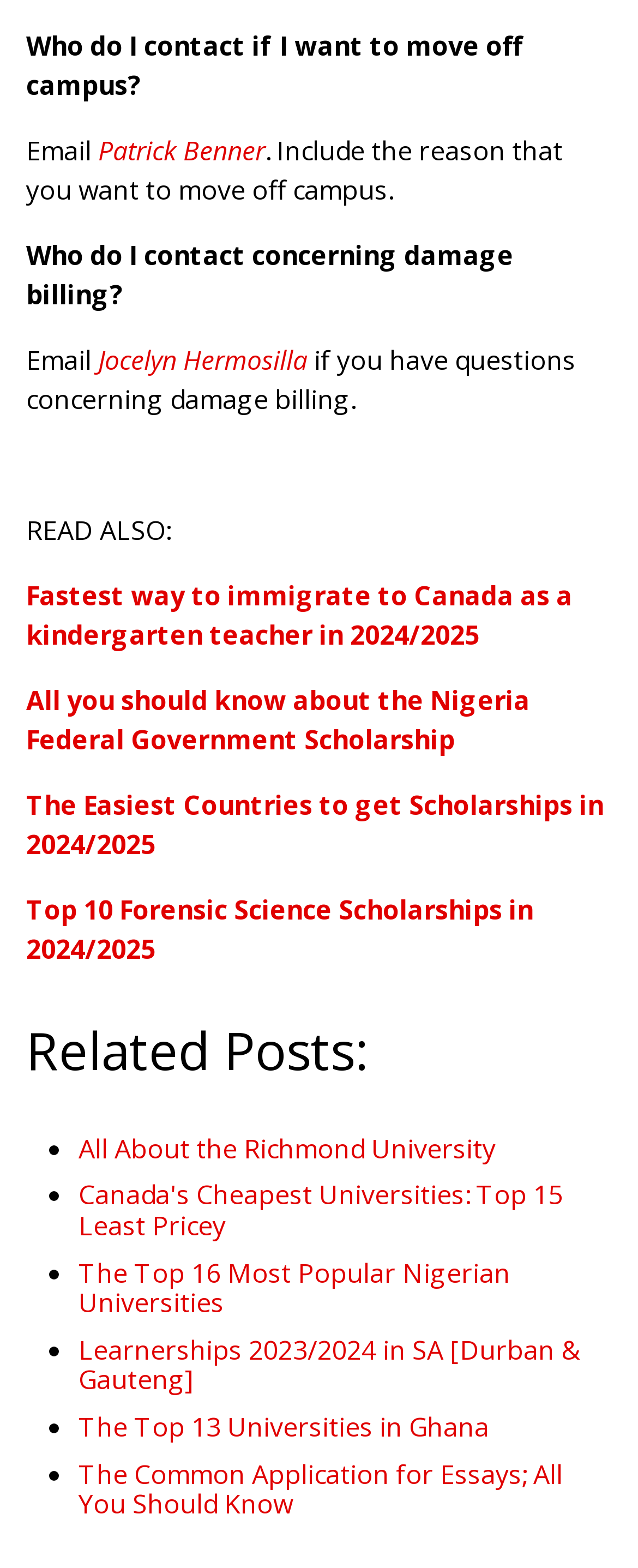Find the bounding box coordinates of the element you need to click on to perform this action: 'Learn about the top 16 most popular Nigerian Universities'. The coordinates should be represented by four float values between 0 and 1, in the format [left, top, right, bottom].

[0.123, 0.8, 0.8, 0.842]